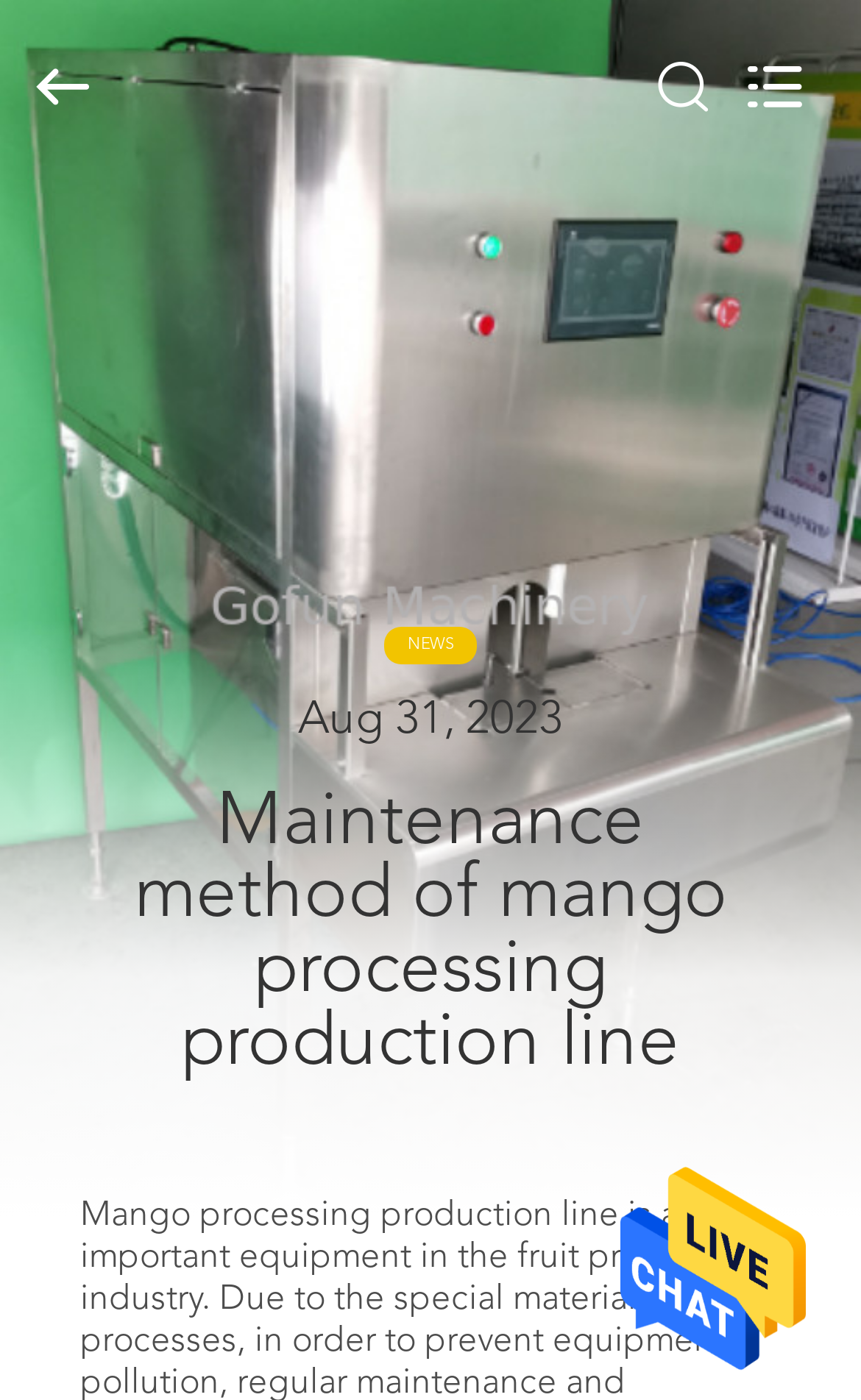How many textboxes are there for leaving a message?
Please provide a detailed and comprehensive answer to the question.

I examined the webpage and found two textboxes, one for entering a message and another for entering an email address, which are both part of the 'Leave a Message' section.